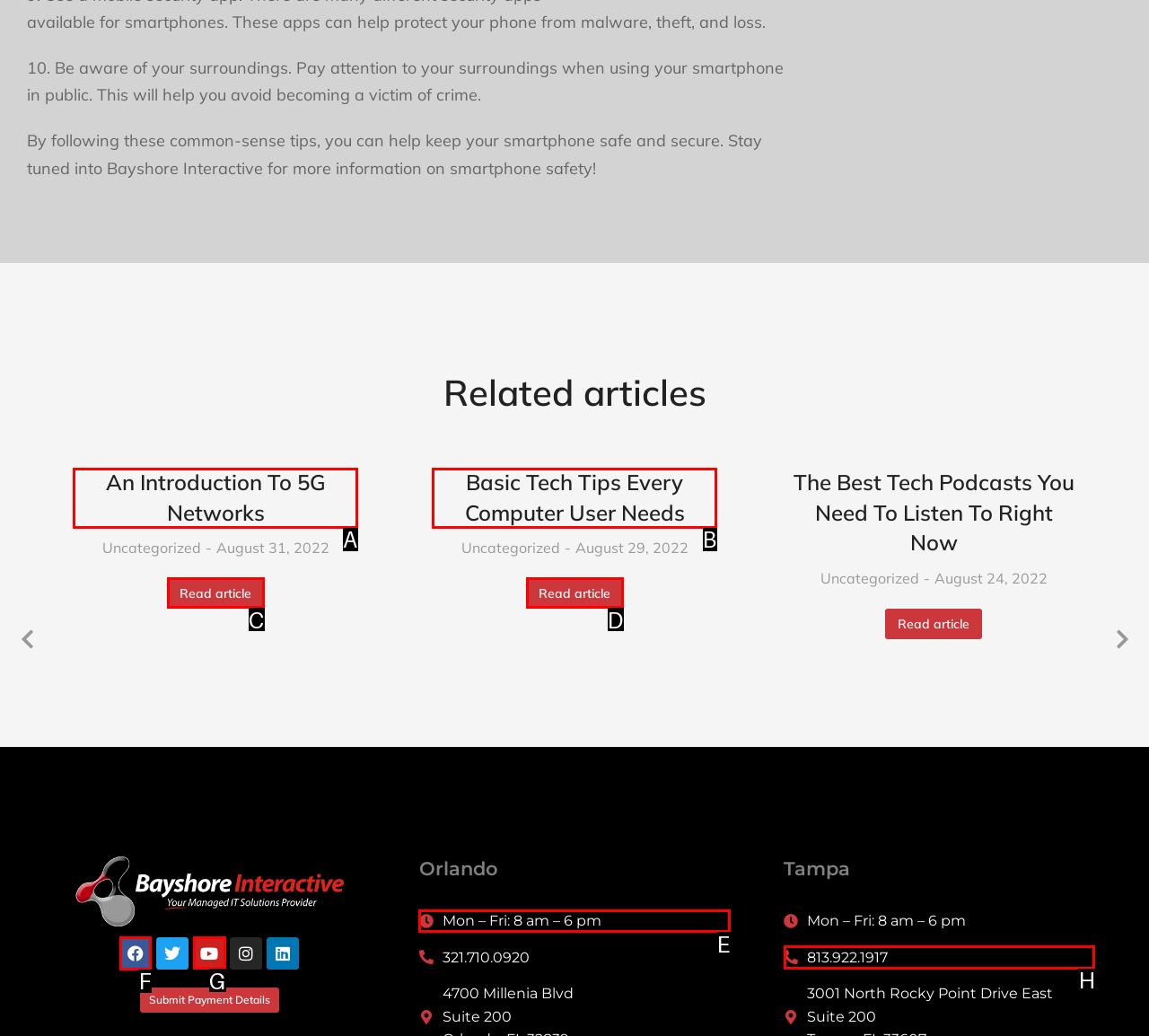From the given options, tell me which letter should be clicked to complete this task: Visit Facebook page
Answer with the letter only.

F